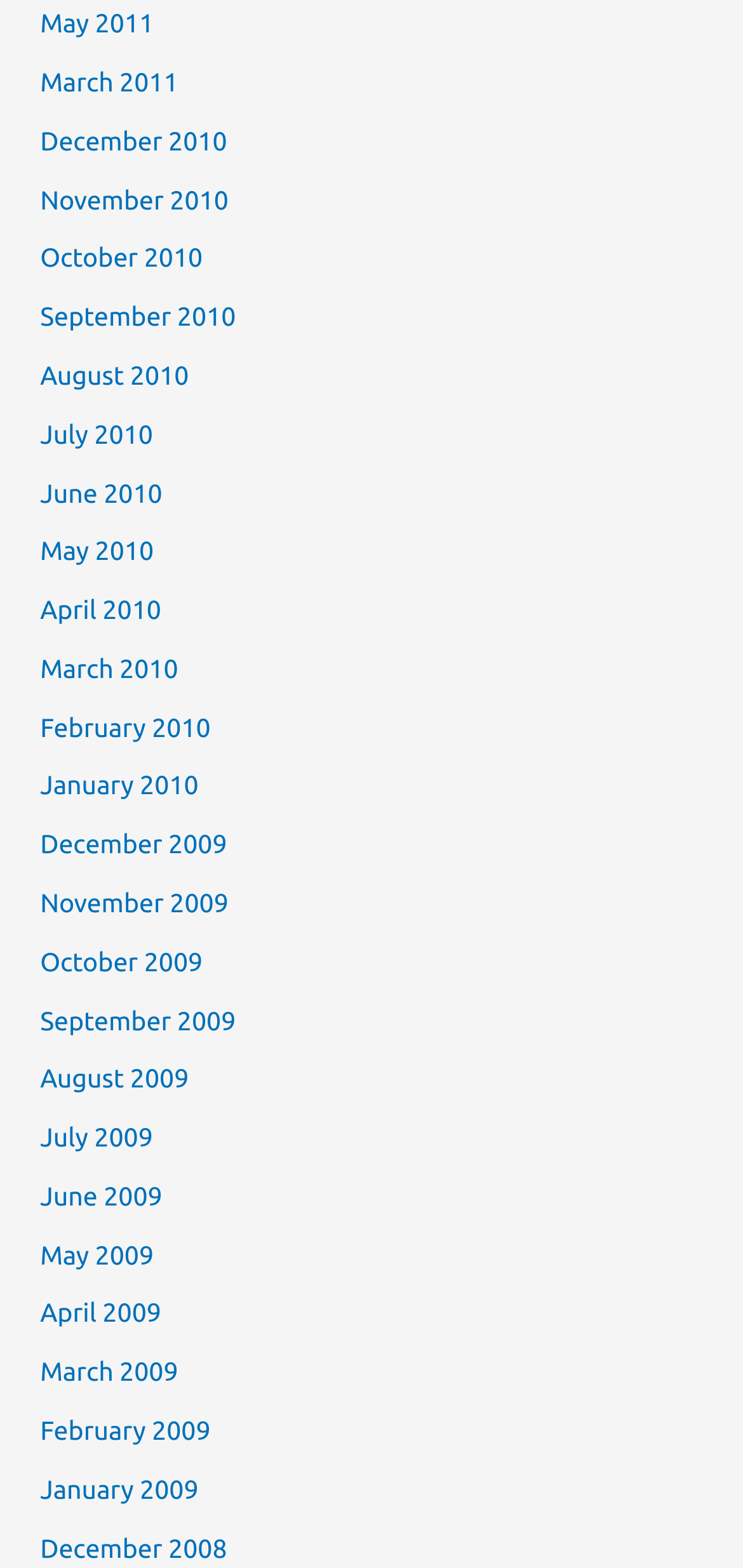Could you determine the bounding box coordinates of the clickable element to complete the instruction: "view December 2008"? Provide the coordinates as four float numbers between 0 and 1, i.e., [left, top, right, bottom].

[0.054, 0.977, 0.306, 0.997]